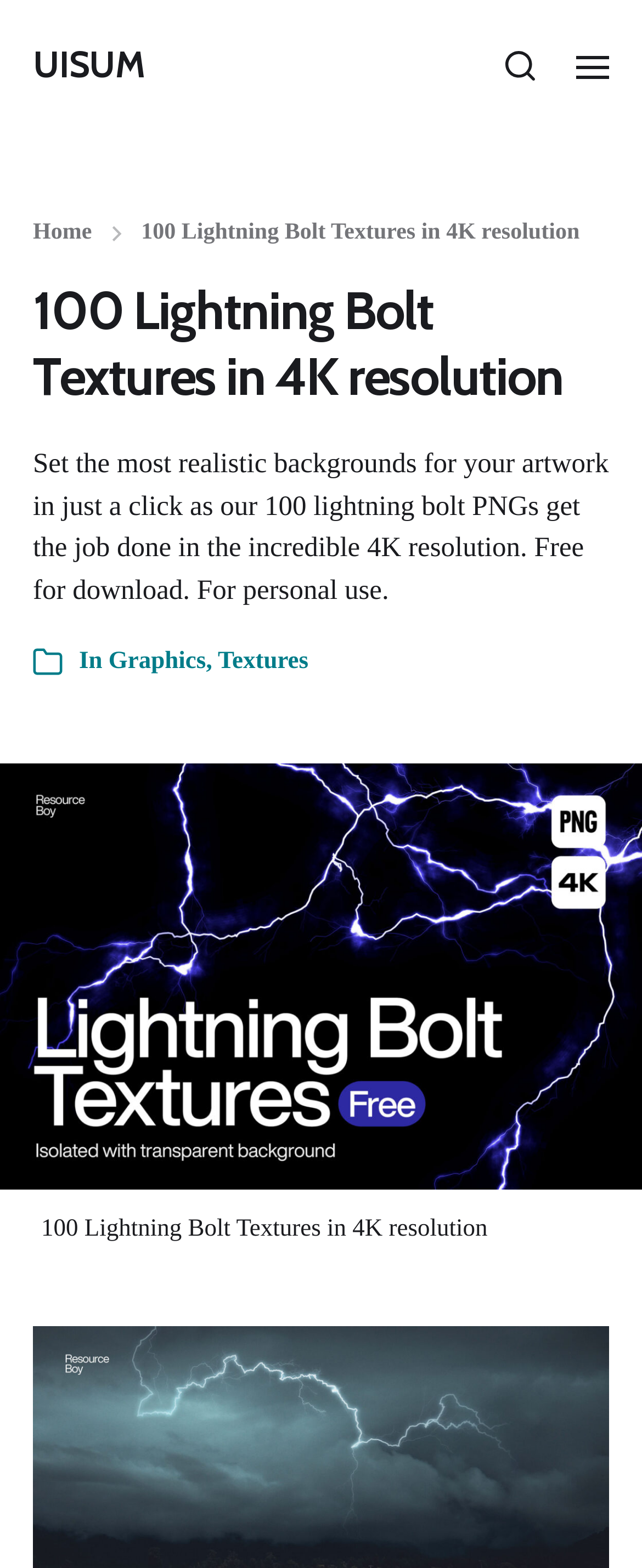Please provide a detailed answer to the question below based on the screenshot: 
What categories are the lightning bolt textures related to?

The categories related to the lightning bolt textures can be determined by reading the static text on the webpage, which states 'In Graphics, Textures'.